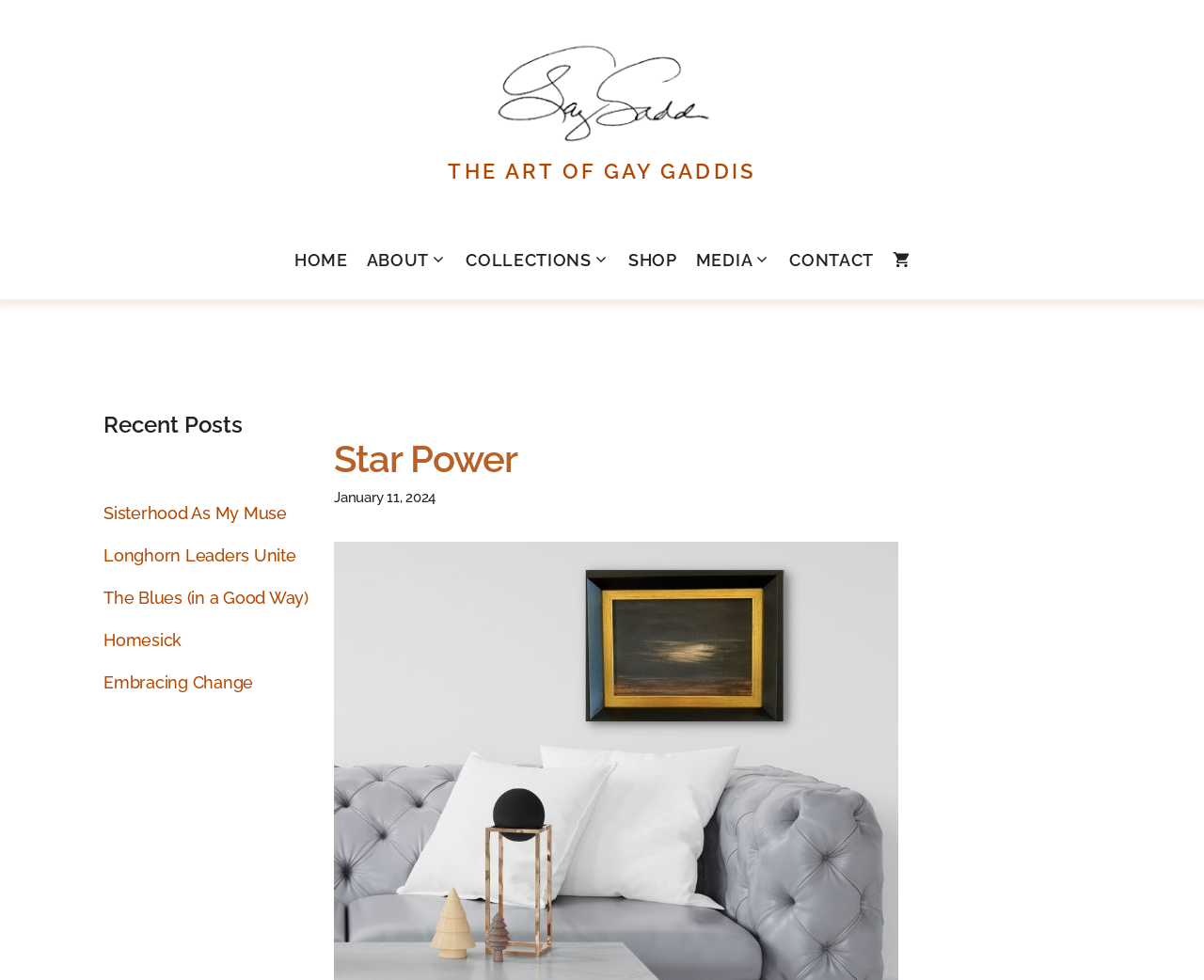Extract the bounding box for the UI element that matches this description: "Shop".

[0.514, 0.247, 0.57, 0.284]